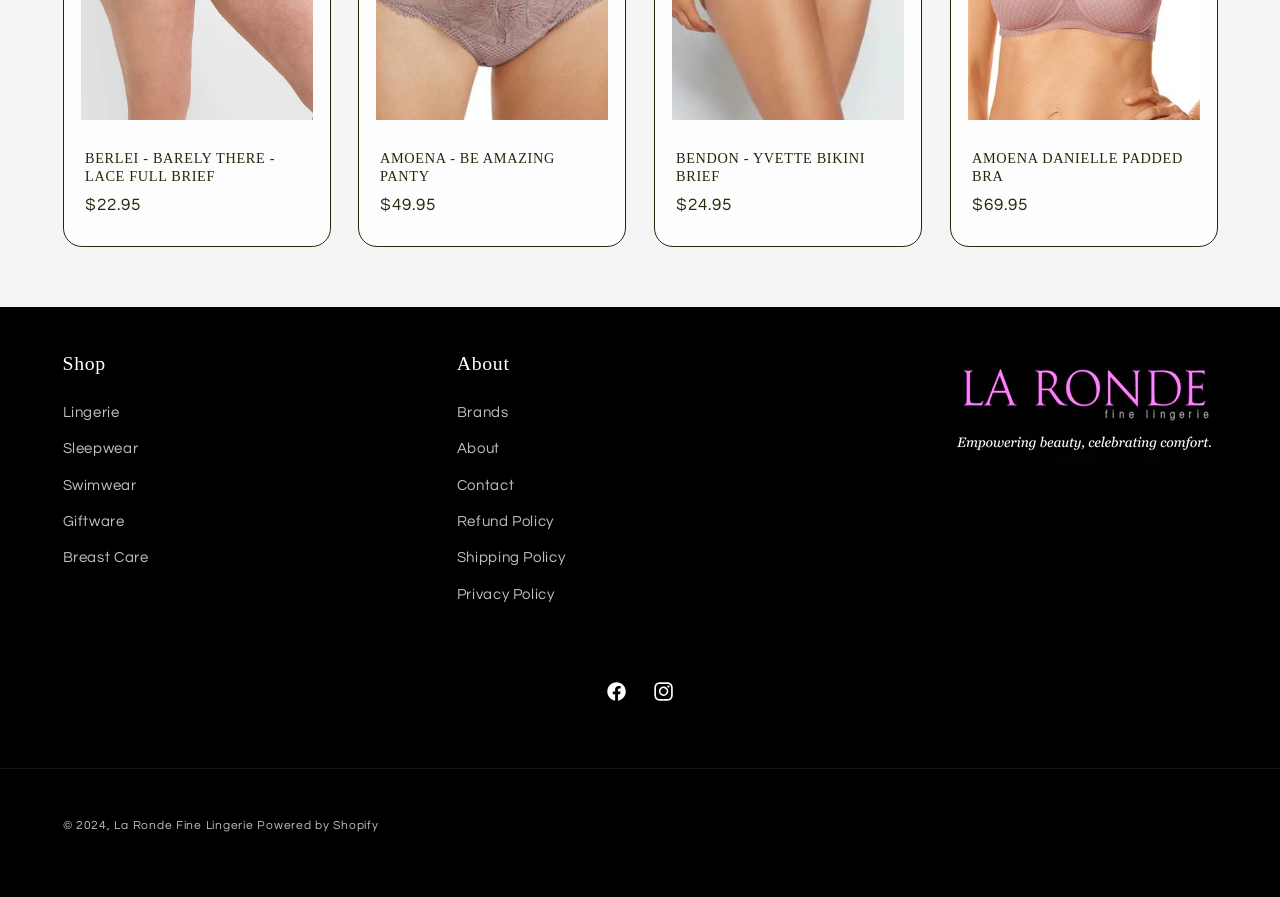Please provide the bounding box coordinates for the element that needs to be clicked to perform the instruction: "Go to About". The coordinates must consist of four float numbers between 0 and 1, formatted as [left, top, right, bottom].

[0.357, 0.392, 0.643, 0.42]